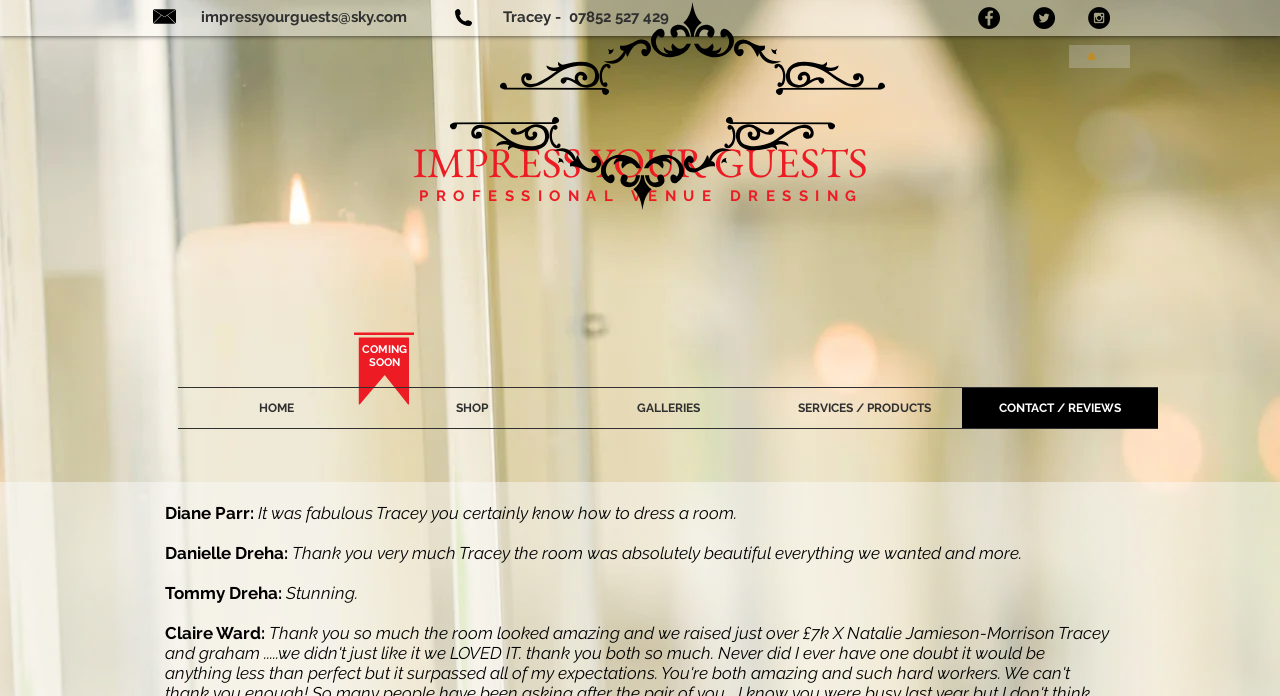Given the element description aria-label="Twitter - Black Circle", identify the bounding box coordinates for the UI element on the webpage screenshot. The format should be (top-left x, top-left y, bottom-right x, bottom-right y), with values between 0 and 1.

[0.807, 0.01, 0.824, 0.042]